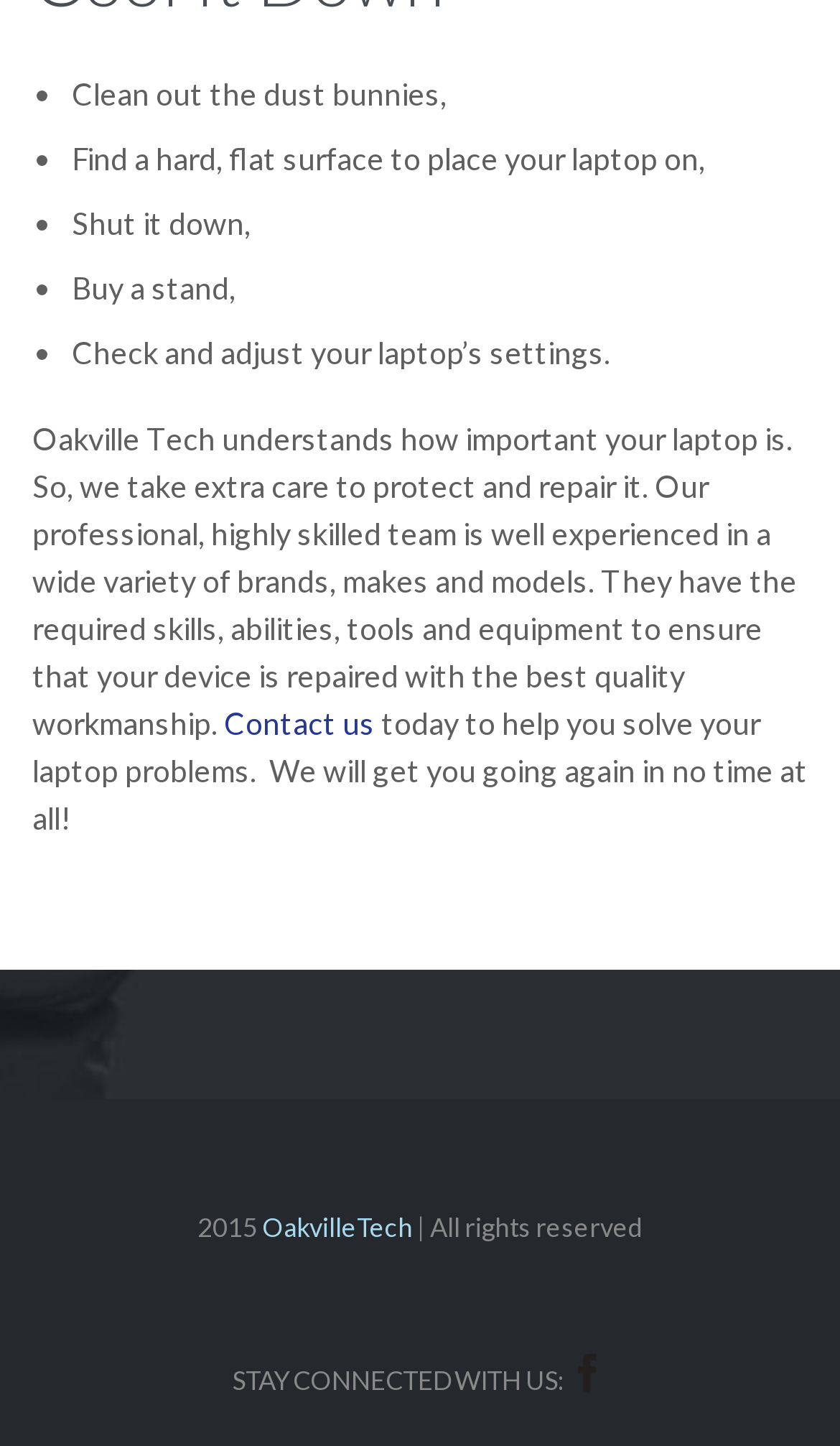Given the description of the UI element: "Contact us", predict the bounding box coordinates in the form of [left, top, right, bottom], with each value being a float between 0 and 1.

[0.267, 0.487, 0.446, 0.513]